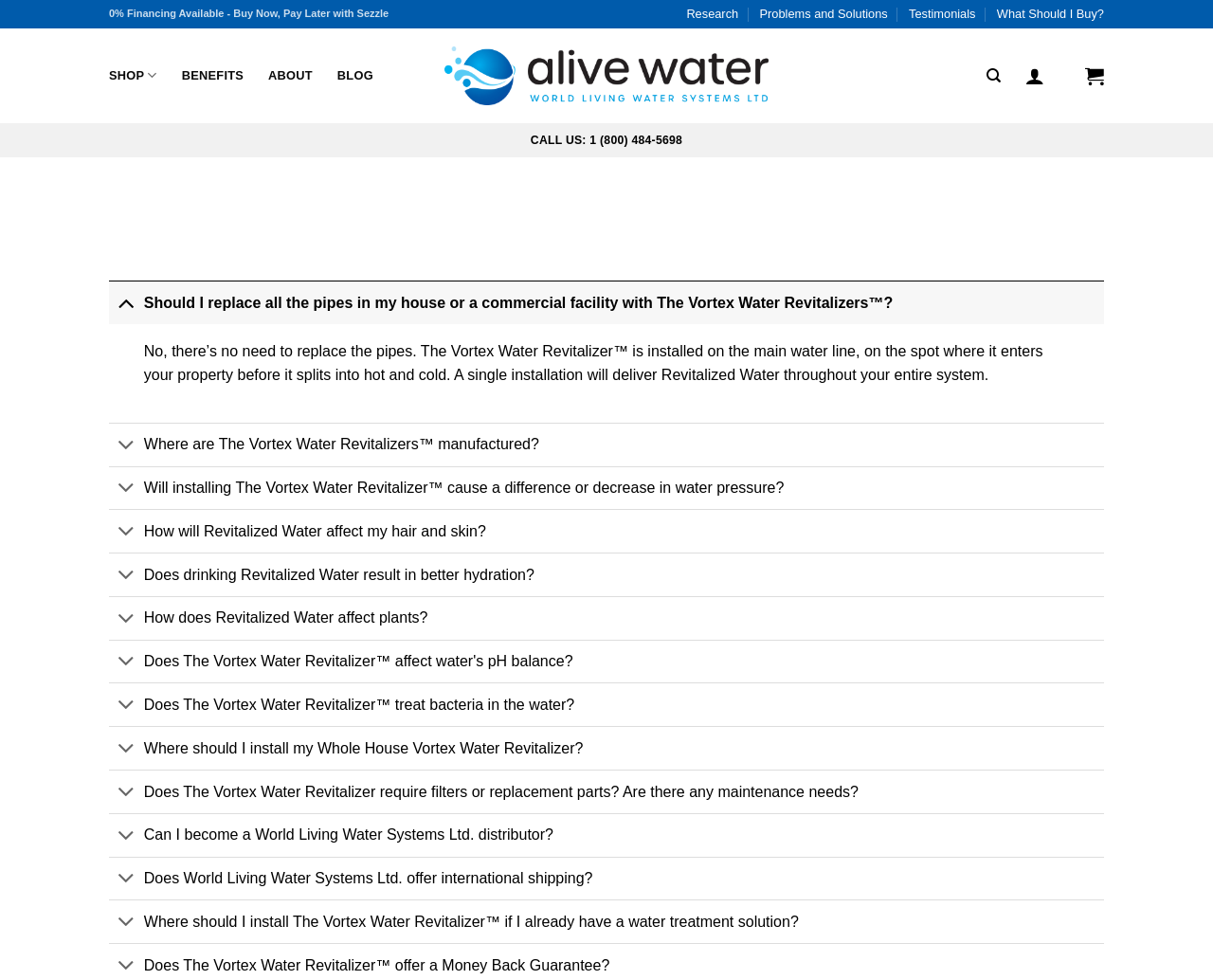Provide a brief response to the question using a single word or phrase: 
What is the phone number to call?

1 (800) 484-5698